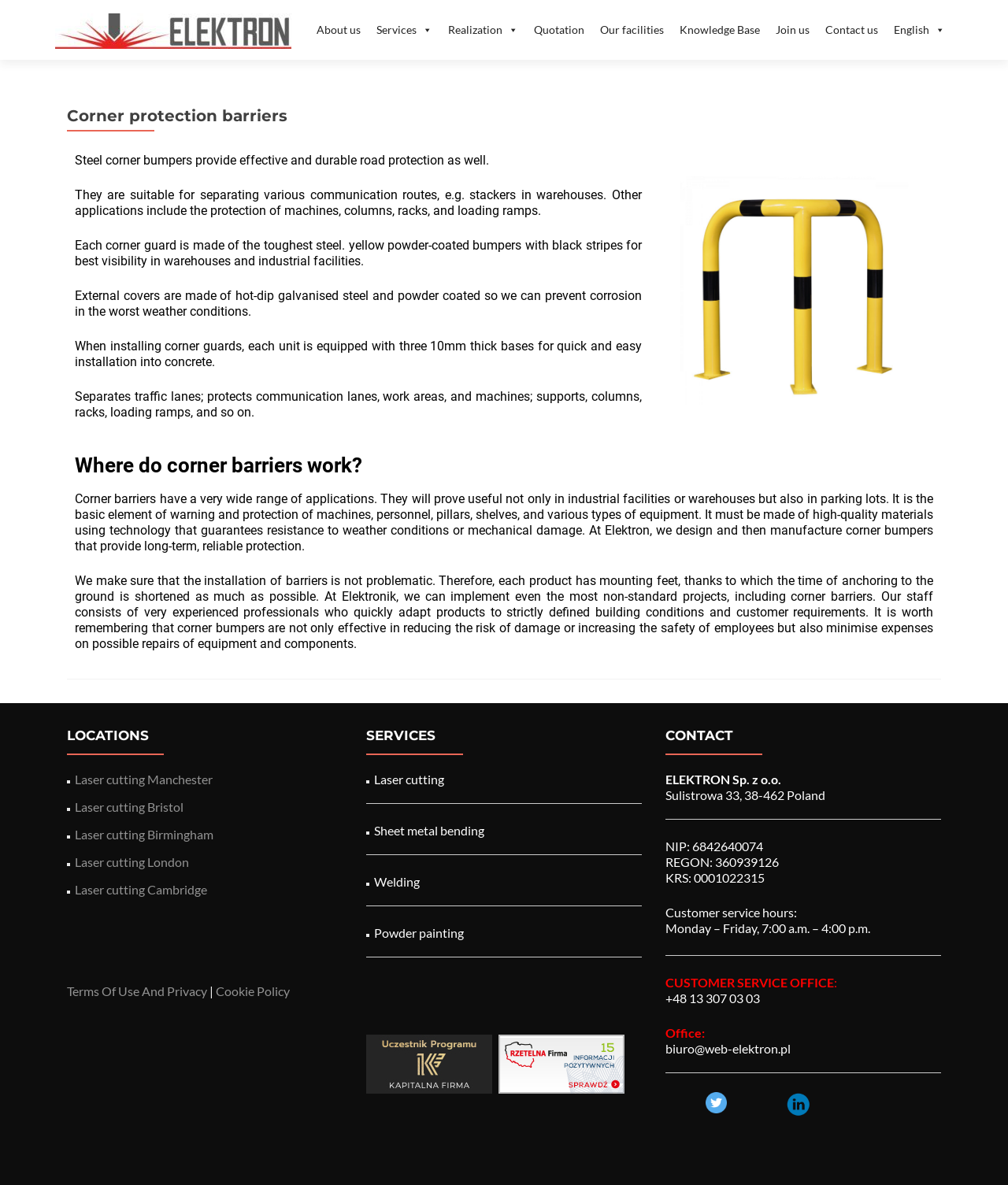Please analyze the image and give a detailed answer to the question:
Where can corner barriers be used?

The webpage mentions that corner barriers have a very wide range of applications, including industrial facilities, warehouses, and parking lots, and they can be used to separate traffic lanes, protect communication lanes, work areas, and machines.